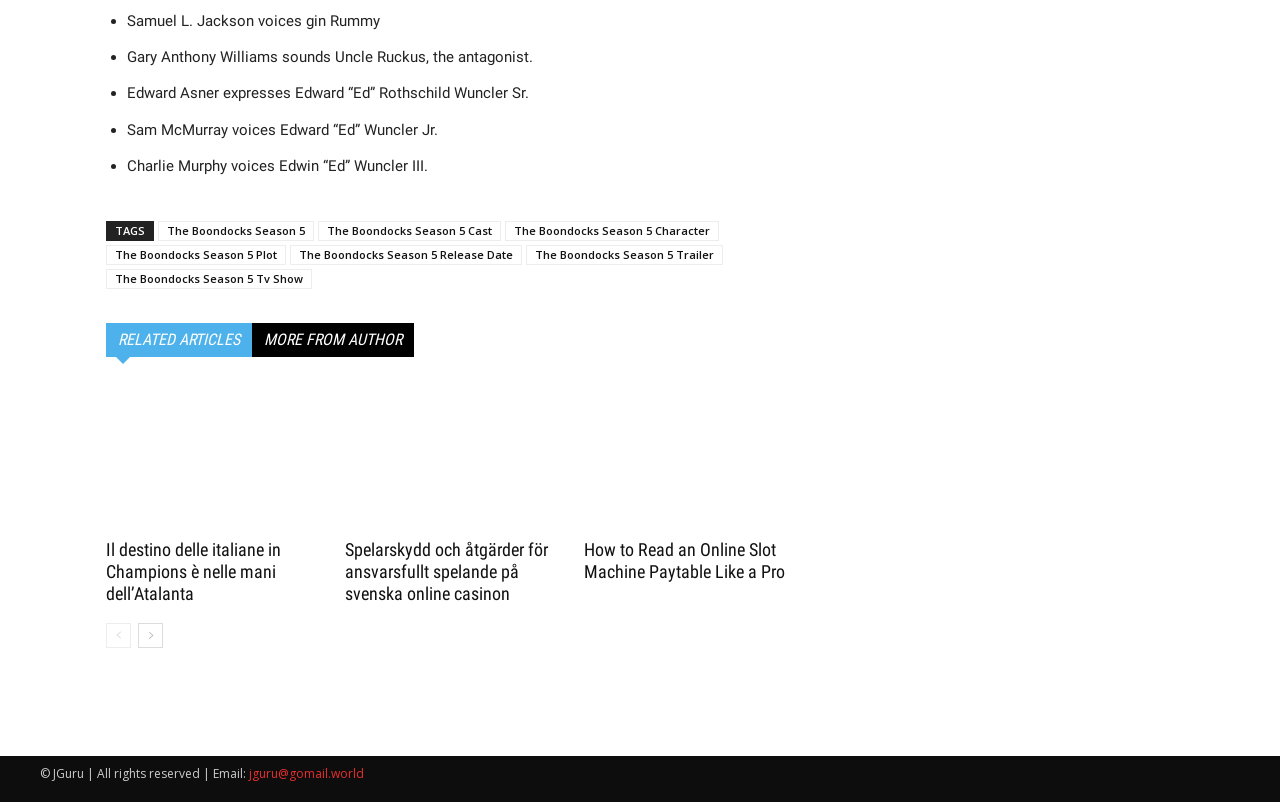Identify the bounding box coordinates of the element that should be clicked to fulfill this task: "Read more about who we are". The coordinates should be provided as four float numbers between 0 and 1, i.e., [left, top, right, bottom].

None